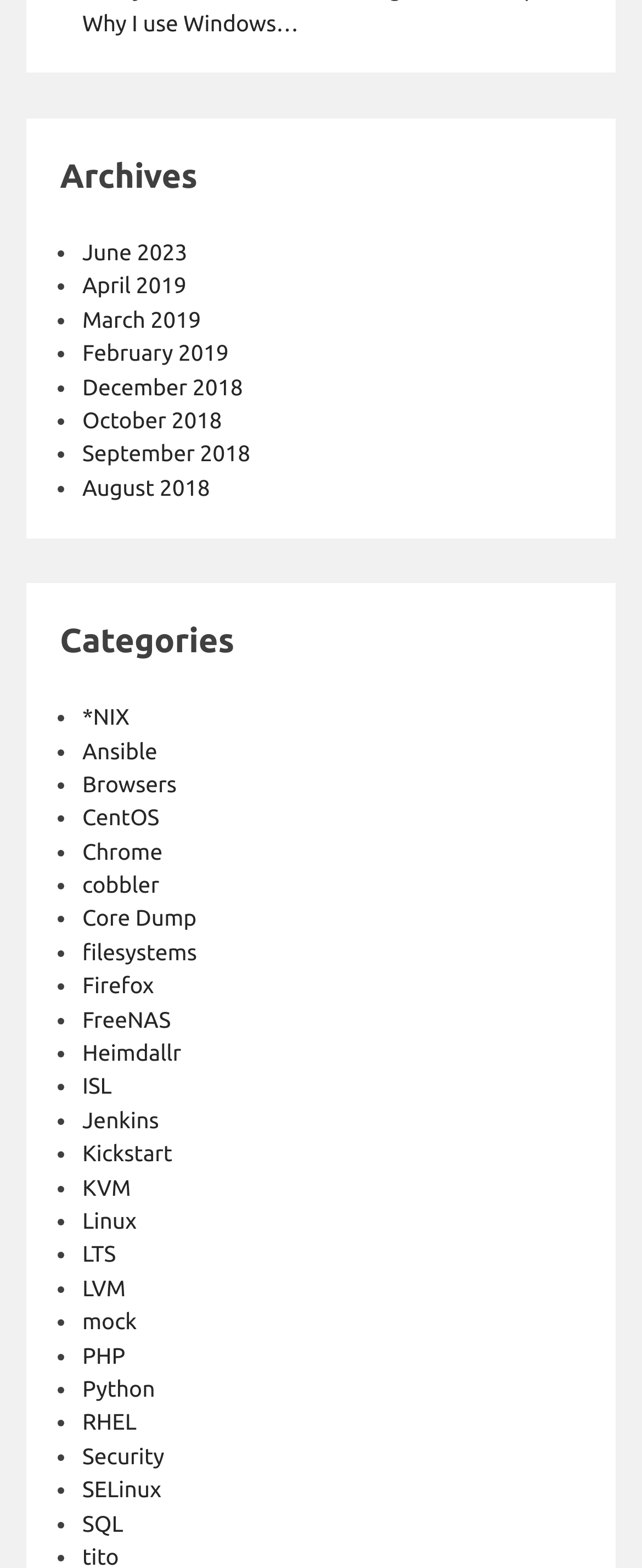Analyze the image and provide a detailed answer to the question: What is the first archive month?

The first archive month can be found by looking at the list of links under the 'Archives' heading. The first link is 'June 2023', which indicates that it is the first archive month.